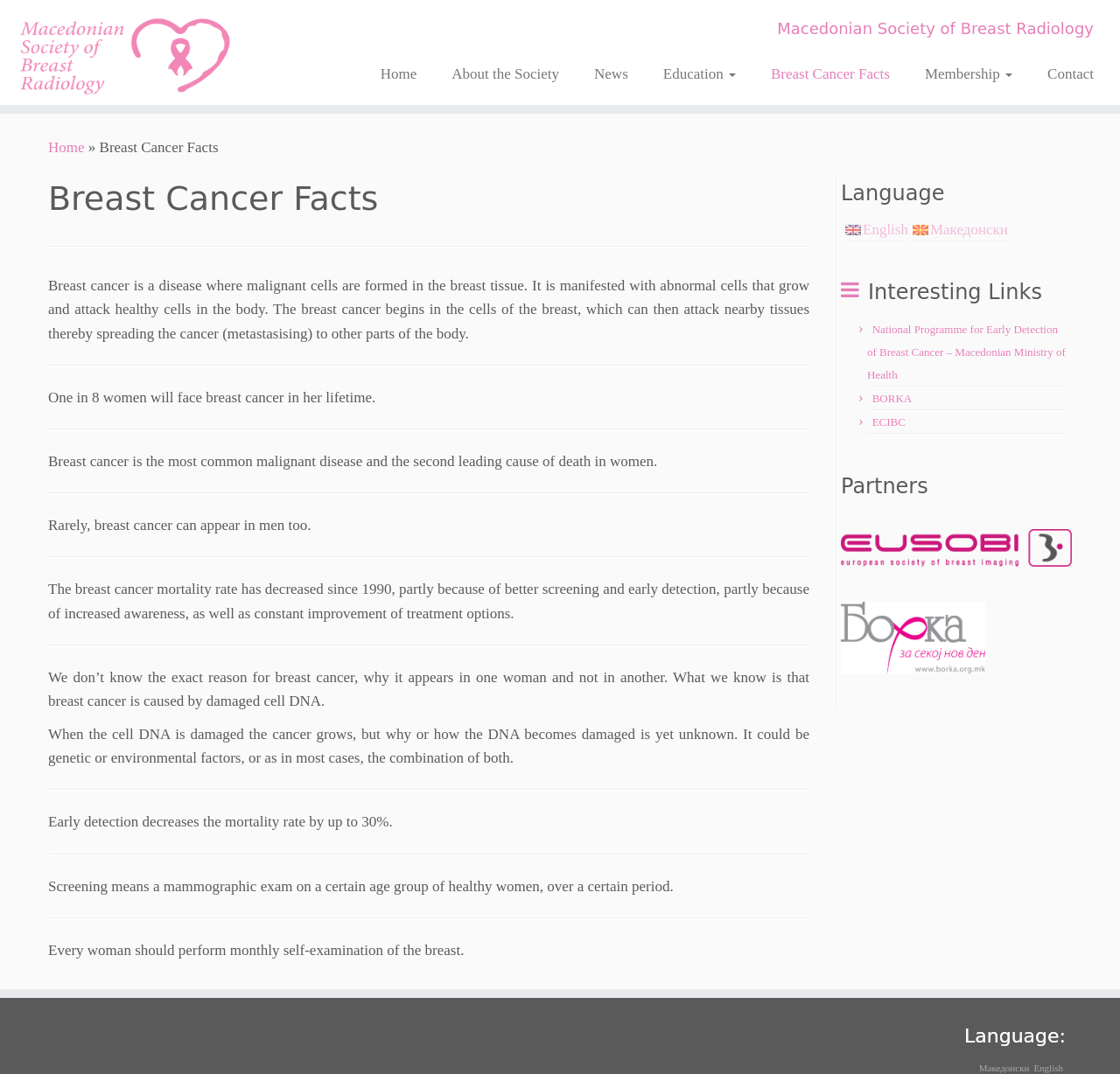Identify the bounding box for the UI element described as: "Breast Cancer Facts". The coordinates should be four float numbers between 0 and 1, i.e., [left, top, right, bottom].

[0.673, 0.054, 0.81, 0.084]